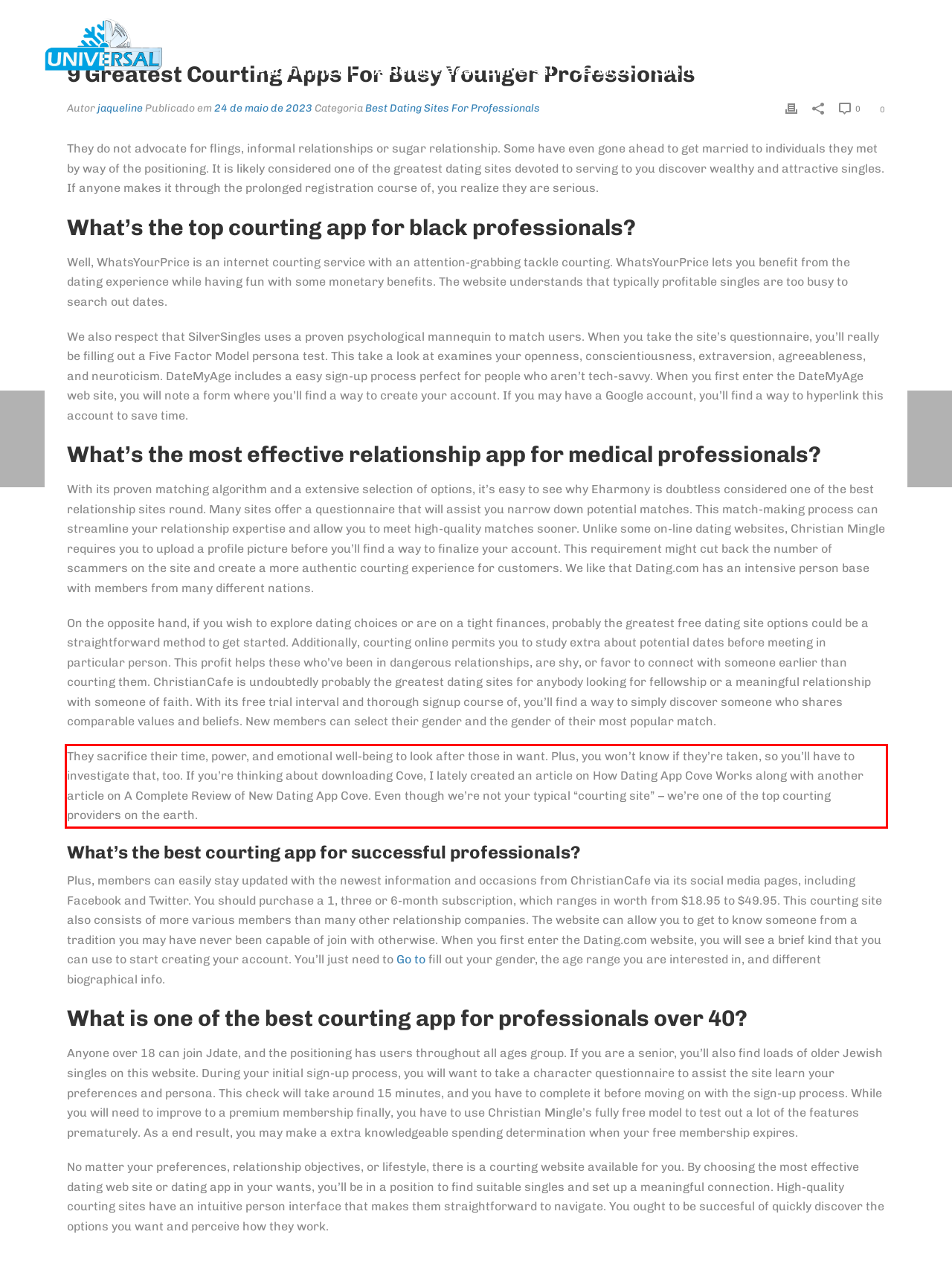Using the provided screenshot, read and generate the text content within the red-bordered area.

They sacrifice their time, power, and emotional well-being to look after those in want. Plus, you won’t know if they’re taken, so you’ll have to investigate that, too. If you’re thinking about downloading Cove, I lately created an article on How Dating App Cove Works along with another article on A Complete Review of New Dating App Cove. Even though we’re not your typical “courting site” – we’re one of the top courting providers on the earth.